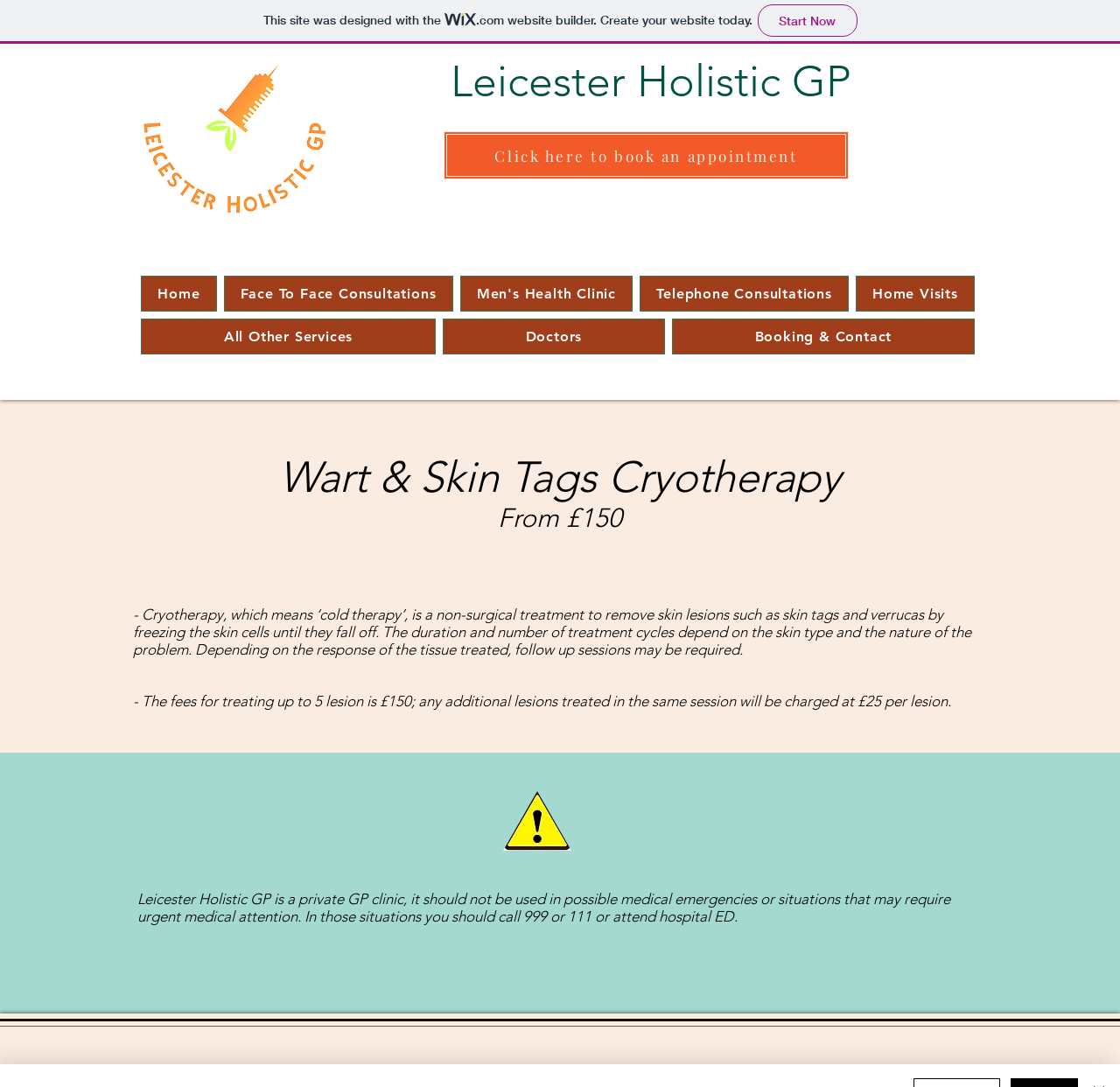Identify the bounding box coordinates of the specific part of the webpage to click to complete this instruction: "Click on the 'Click here to book an appointment' link".

[0.396, 0.121, 0.758, 0.165]